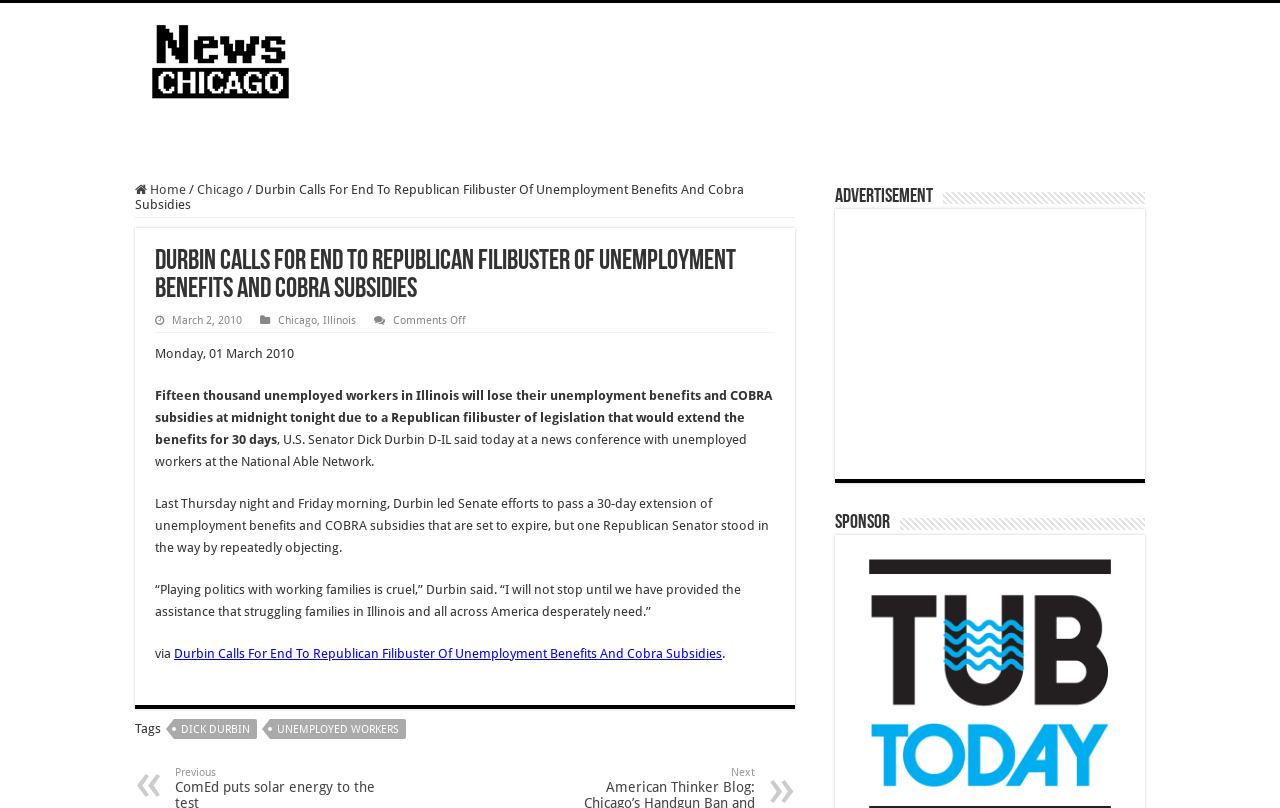Identify the bounding box coordinates of the region that needs to be clicked to carry out this instruction: "Check the comments on the article". Provide these coordinates as four float numbers ranging from 0 to 1, i.e., [left, top, right, bottom].

[0.307, 0.389, 0.364, 0.405]